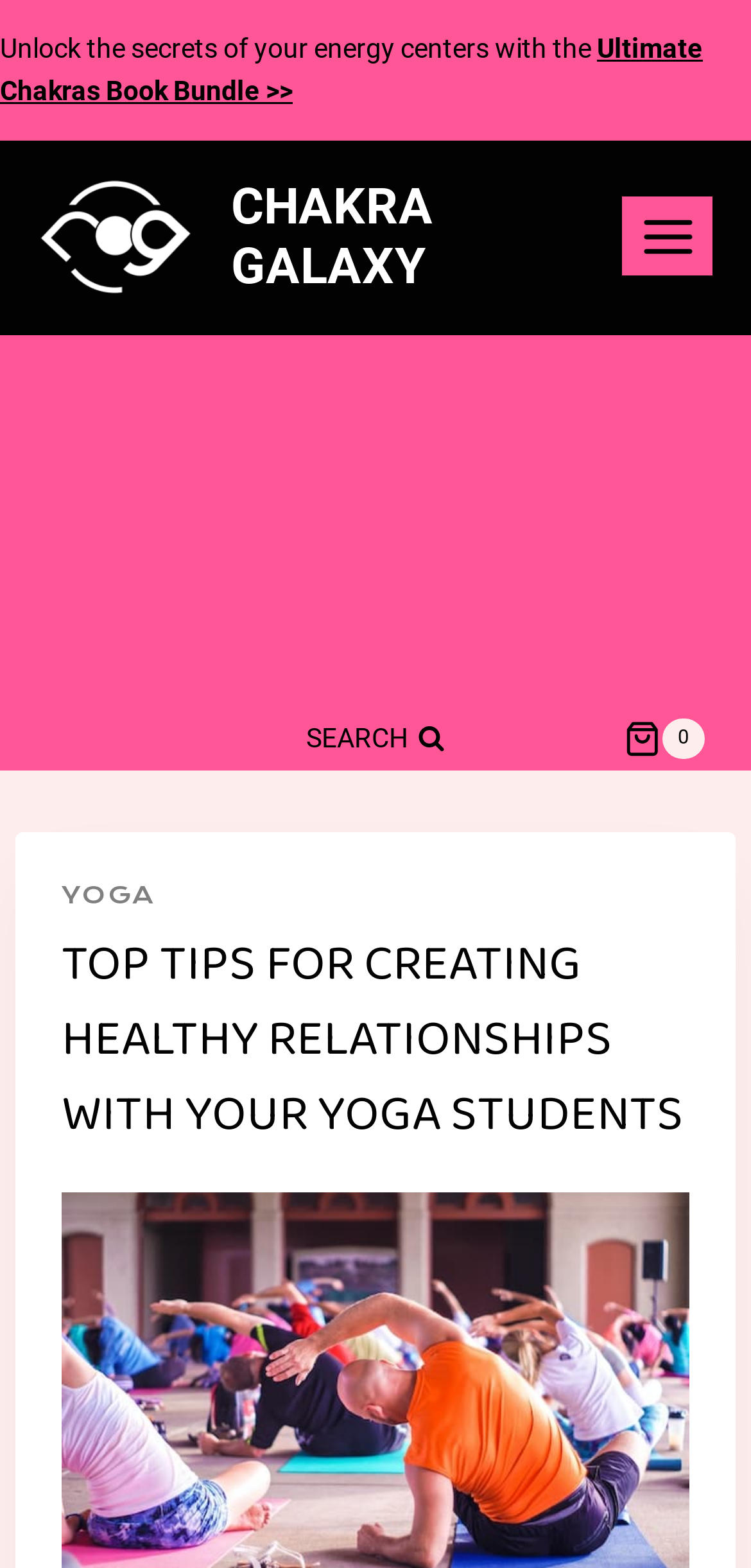Locate the bounding box coordinates of the element you need to click to accomplish the task described by this instruction: "Select your funding agency".

None